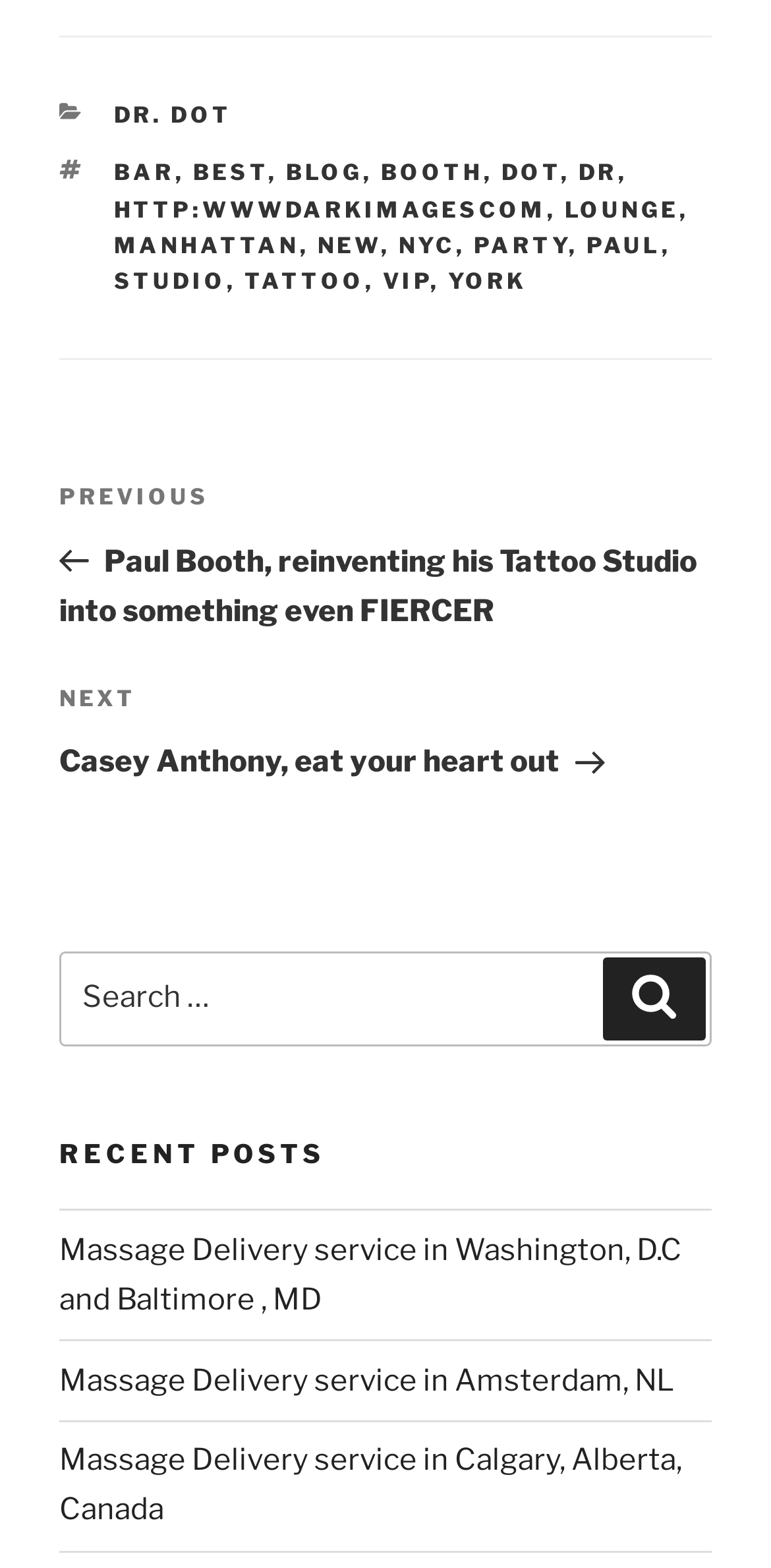Identify the bounding box coordinates of the region that needs to be clicked to carry out this instruction: "Go to the previous post". Provide these coordinates as four float numbers ranging from 0 to 1, i.e., [left, top, right, bottom].

[0.077, 0.306, 0.923, 0.401]